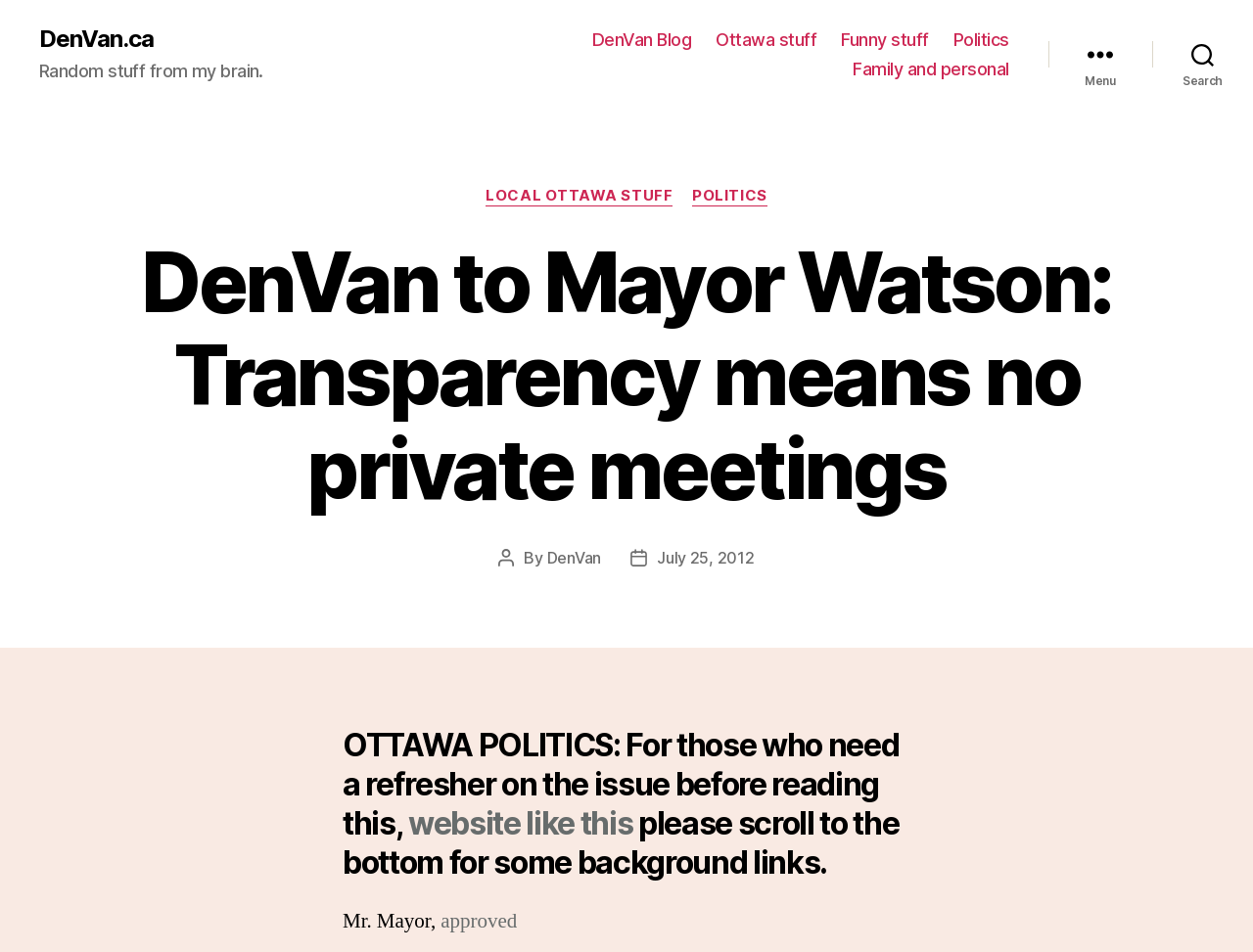Bounding box coordinates are specified in the format (top-left x, top-left y, bottom-right x, bottom-right y). All values are floating point numbers bounded between 0 and 1. Please provide the bounding box coordinate of the region this sentence describes: Home

None